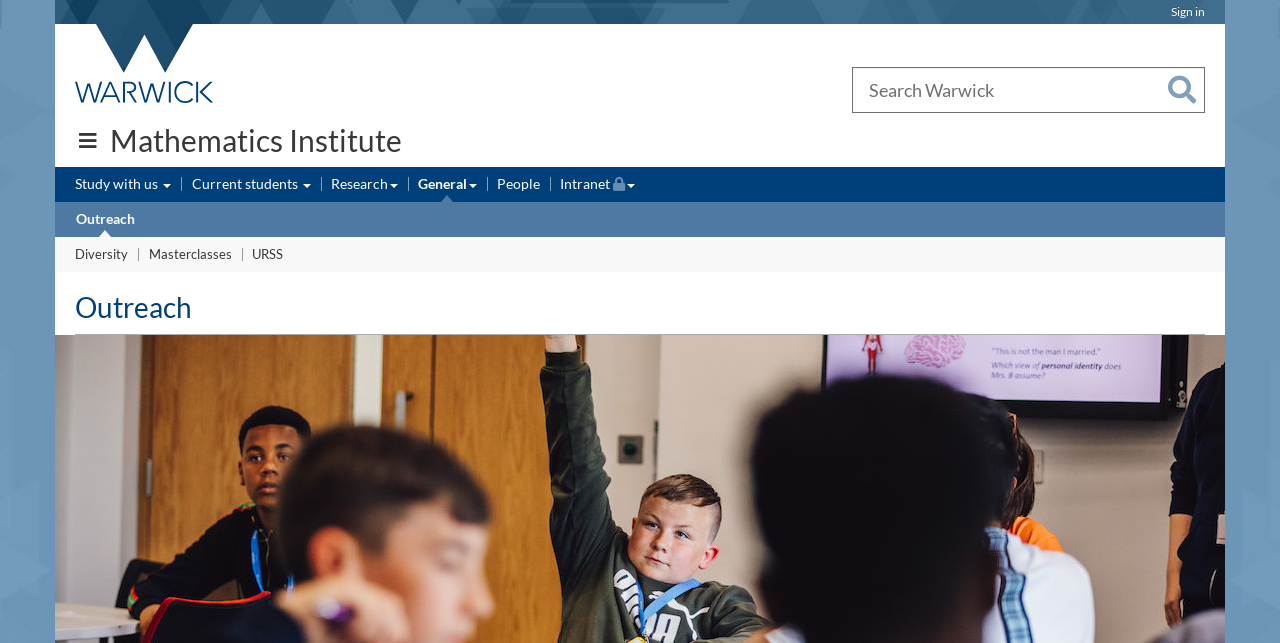Describe all the significant parts and information present on the webpage.

The webpage is about Outreach by the Warwick maths department. At the top, there is a utility bar with a "Sign in" link on the right side. Below it, there is a link to the University of Warwick homepage, accompanied by an image of the university's logo. 

To the right of the university logo, there is a navigation section with links to various parts of the website, including "Study", "Research", "Business", "Alumni", "News", and "Engagement". 

On the right side of the page, there is a search bar with a combobox and a "Search" button. 

Below the search bar, there is a link to "Quick links" and a heading that reads "Mathematics Institute". Below the heading, there are links to "Study with us", "Current students", "Research", "General", "People", and "Intranet (Restricted permissions)", each with a corresponding submenu button.

Further down, there are three navigation sections: "Secondary navigation" with a link to "Outreach", "Tertiary navigation" with links to "Diversity", "Masterclasses", and "URSS", and a header section with a heading that also reads "Outreach".